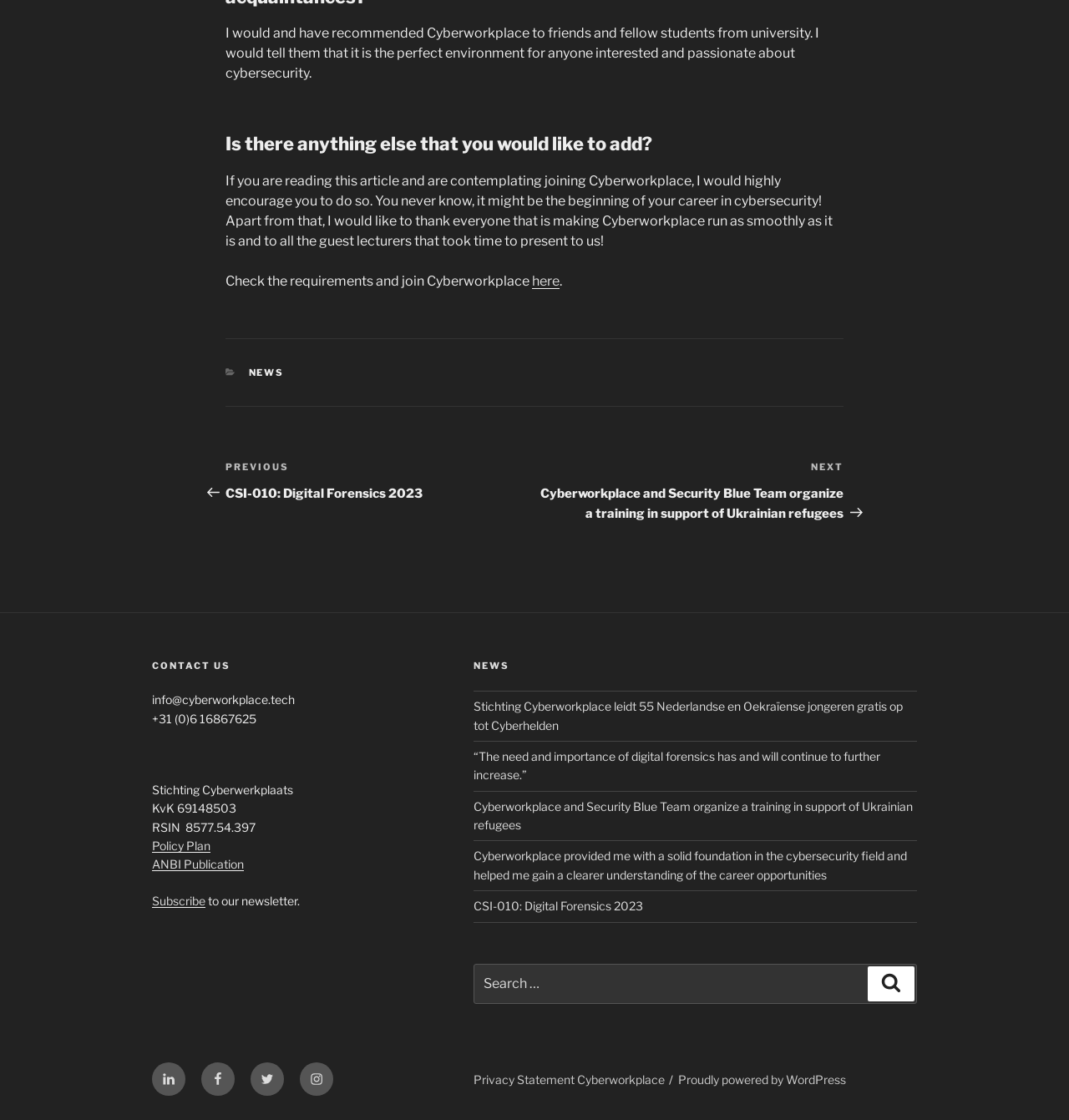Determine the bounding box for the described UI element: "← Back to Commonplace".

None